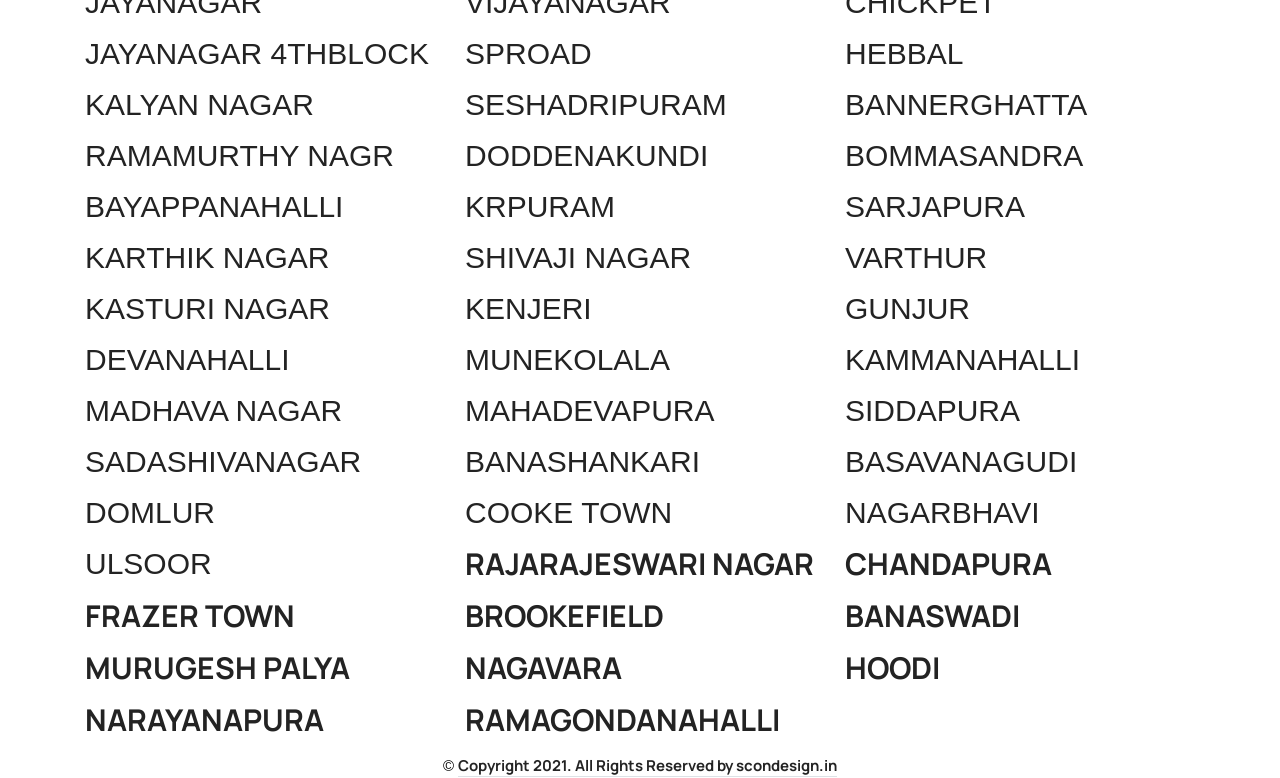How many locations are listed on this webpage?
Make sure to answer the question with a detailed and comprehensive explanation.

I counted the number of link elements with heading elements as their children, and found 25 locations listed on this webpage.